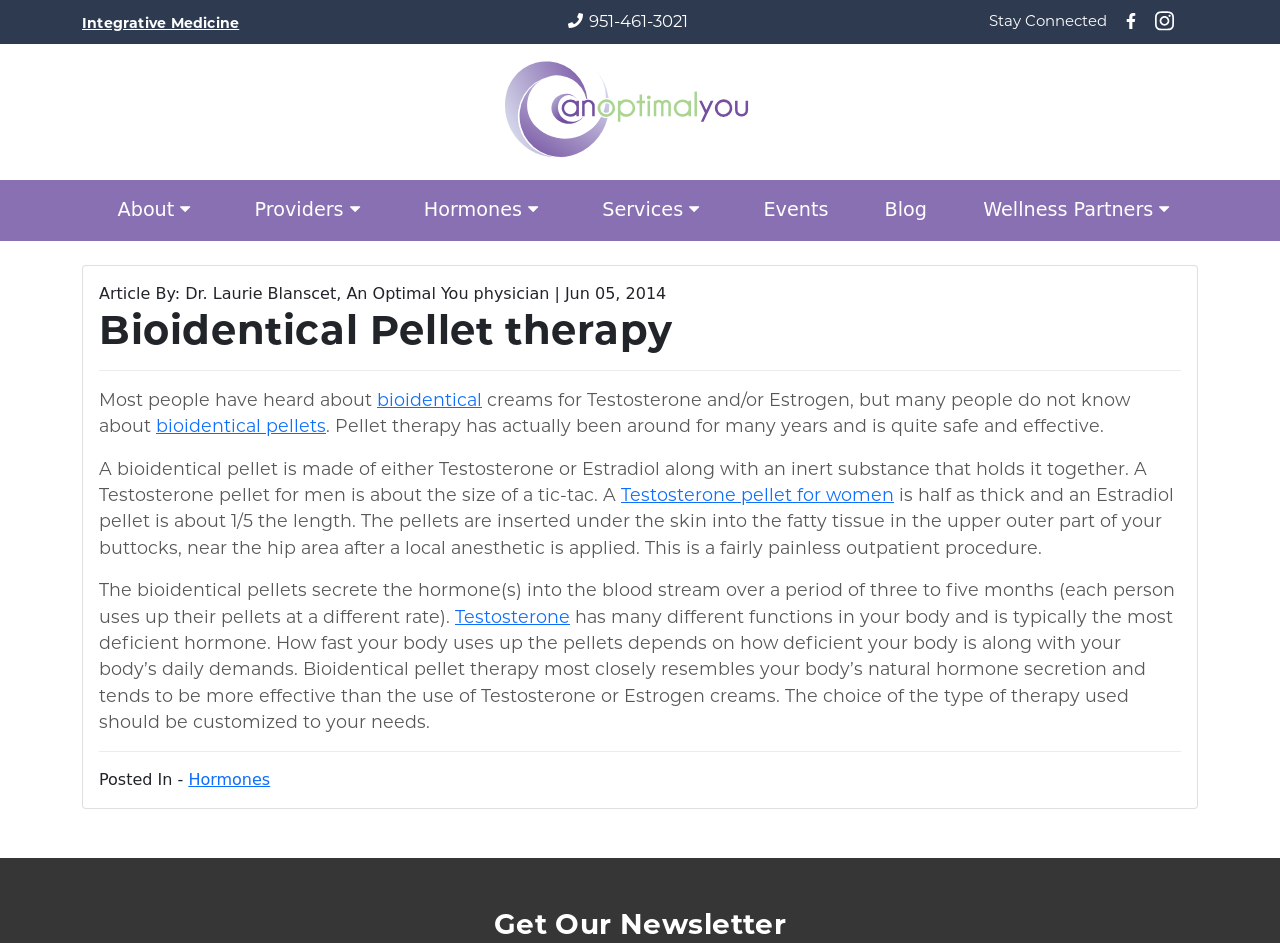Provide a single word or phrase to answer the given question: 
What is the name of the physician who wrote the article?

Dr. Laurie Blanscet